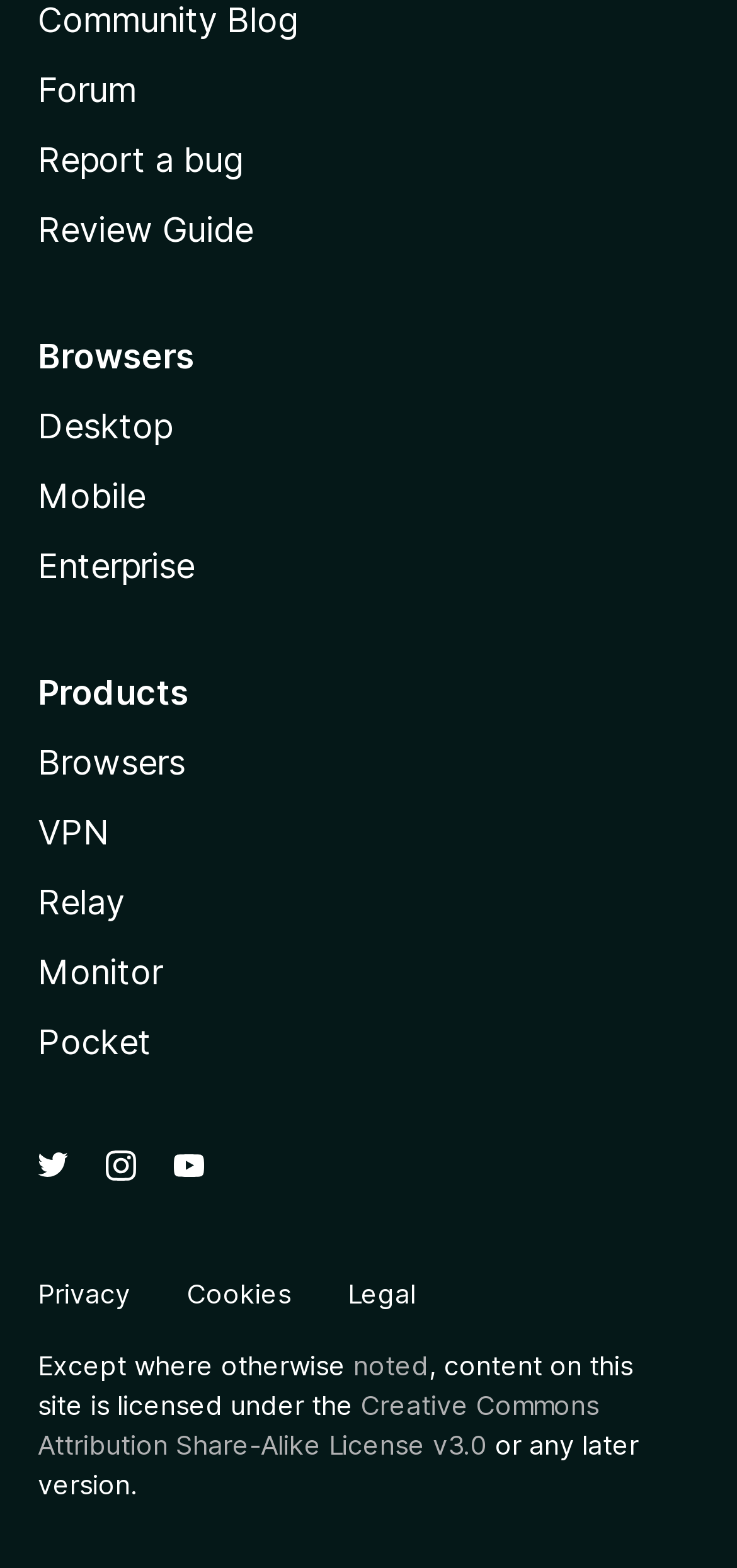Please provide a one-word or phrase answer to the question: 
What is the license under which the content is licensed?

Creative Commons Attribution Share-Alike License v3.0